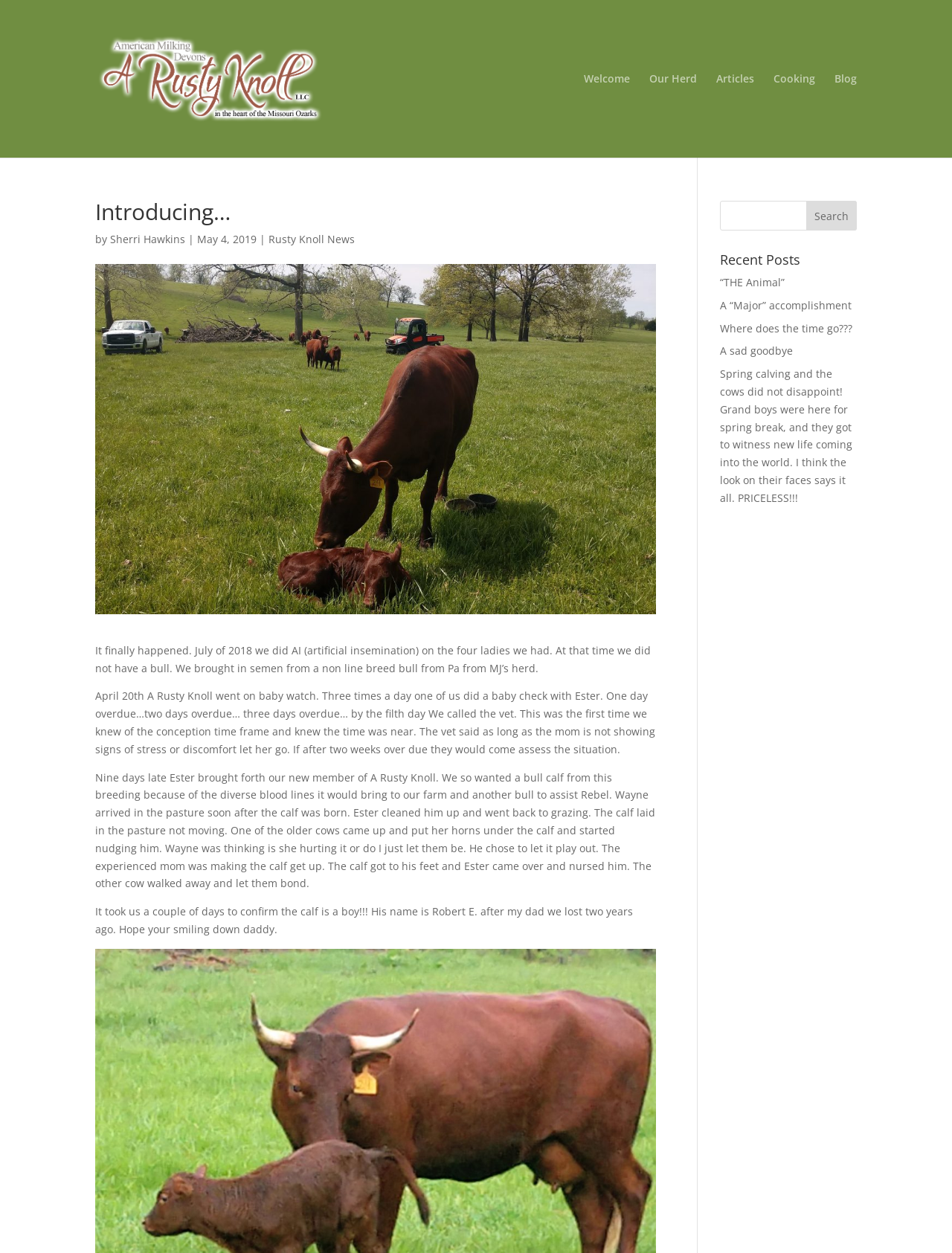Pinpoint the bounding box coordinates of the area that should be clicked to complete the following instruction: "Click on the 'Our Herd' link". The coordinates must be given as four float numbers between 0 and 1, i.e., [left, top, right, bottom].

[0.682, 0.059, 0.732, 0.126]